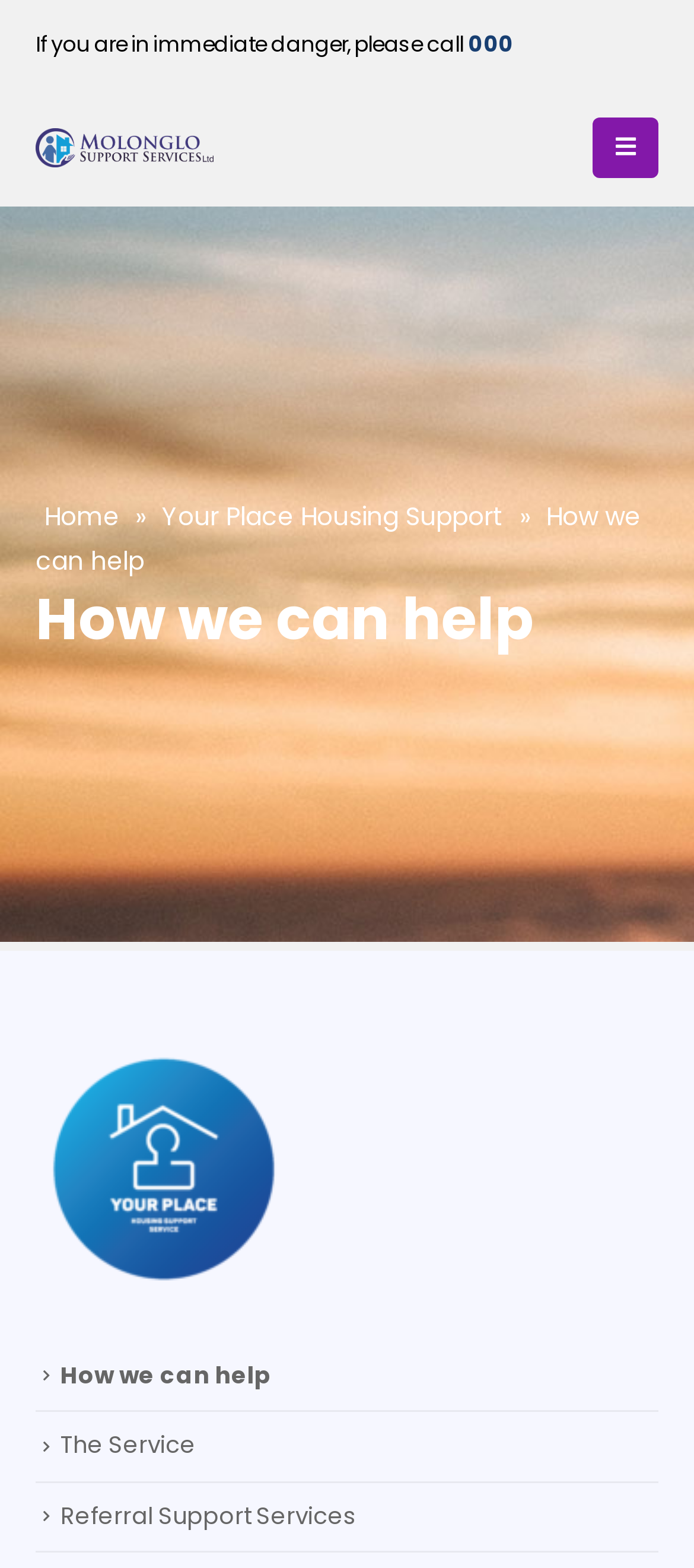Locate and extract the text of the main heading on the webpage.

How we can help